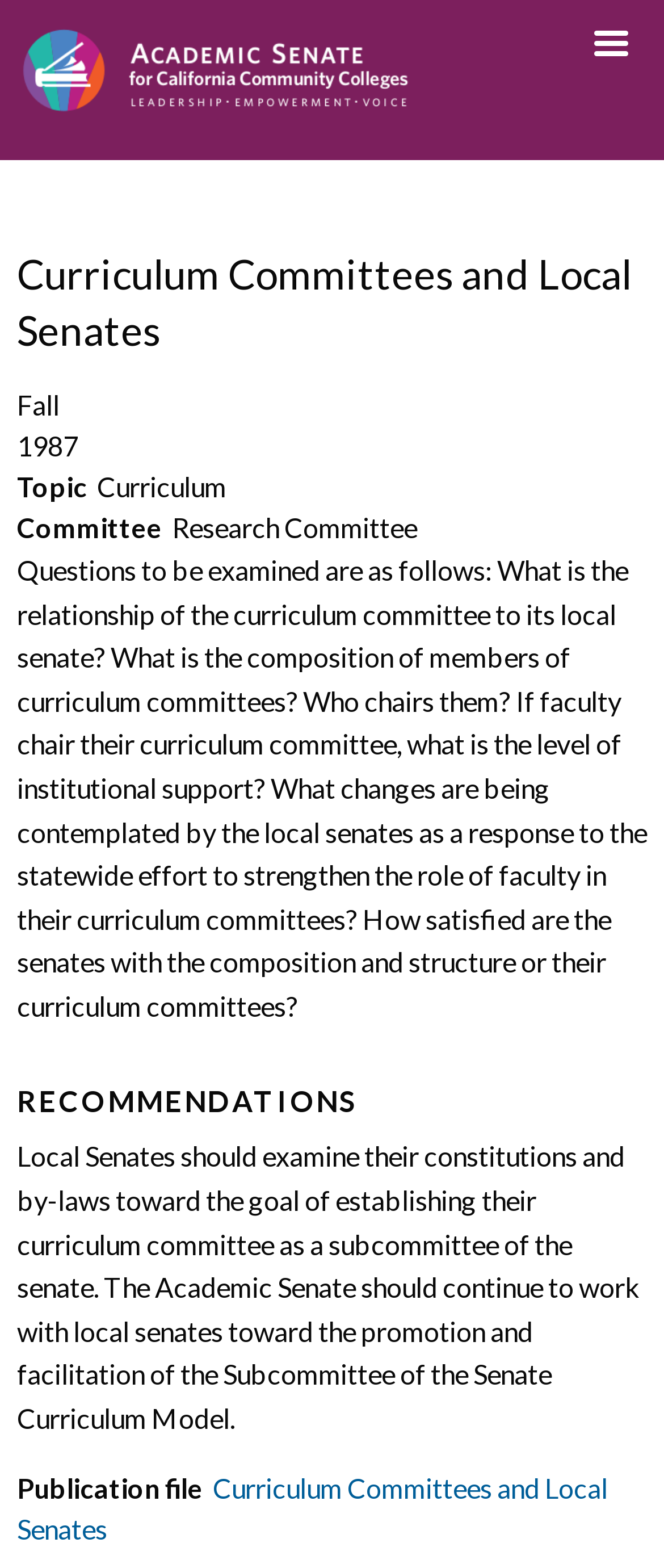What is the topic of the curriculum committee?
Give a comprehensive and detailed explanation for the question.

The topic of the curriculum committee can be determined by looking at the static text elements in the article section of the webpage. Specifically, the text 'Topic' is followed by 'Curriculum', indicating that the topic of the curriculum committee is curriculum.